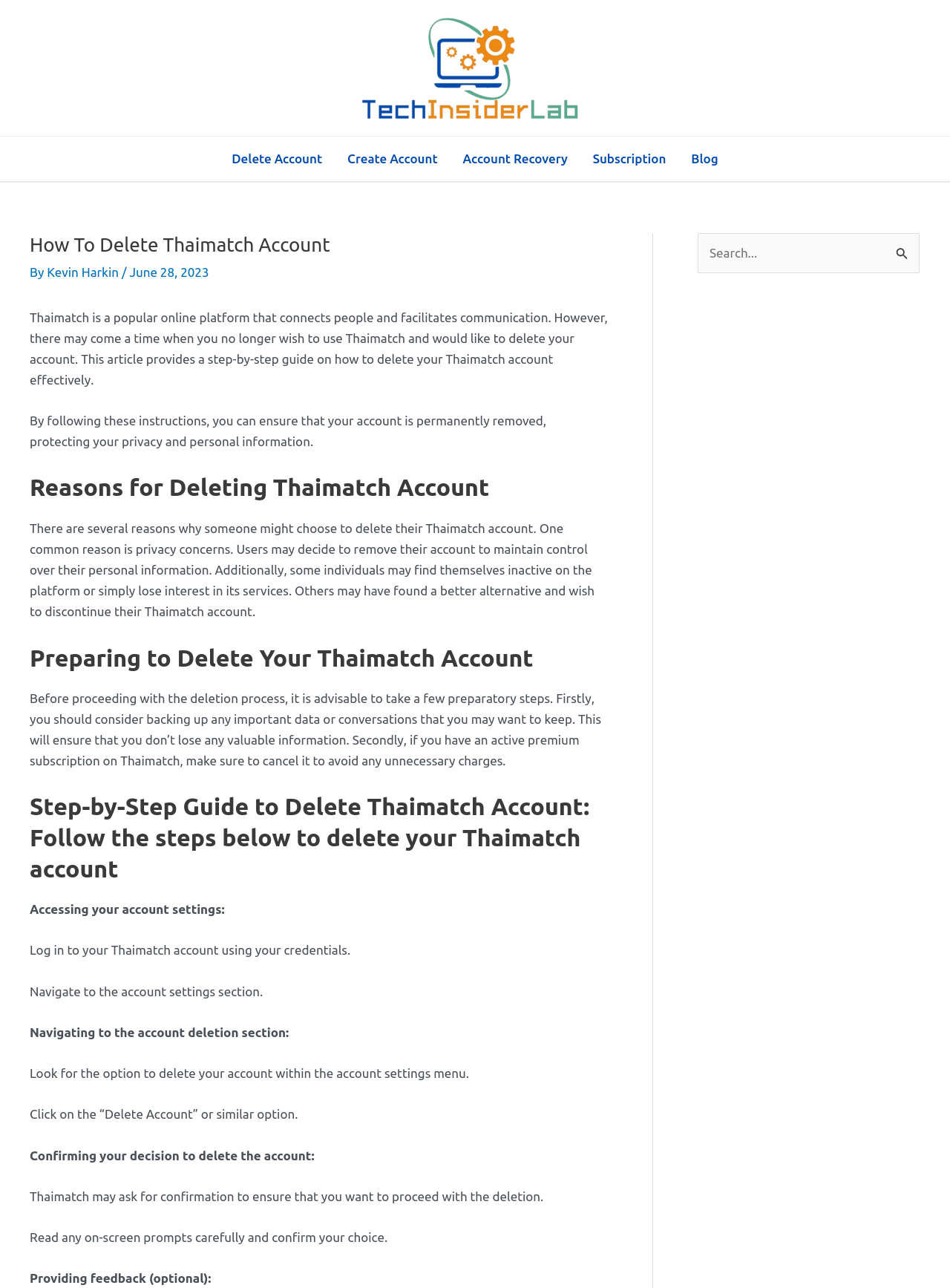What may Thaimatch ask for during the account deletion process?
Using the details shown in the screenshot, provide a comprehensive answer to the question.

The webpage mentions that Thaimatch may ask for confirmation to ensure that the user wants to proceed with the deletion, suggesting that this is a step in the account deletion process.